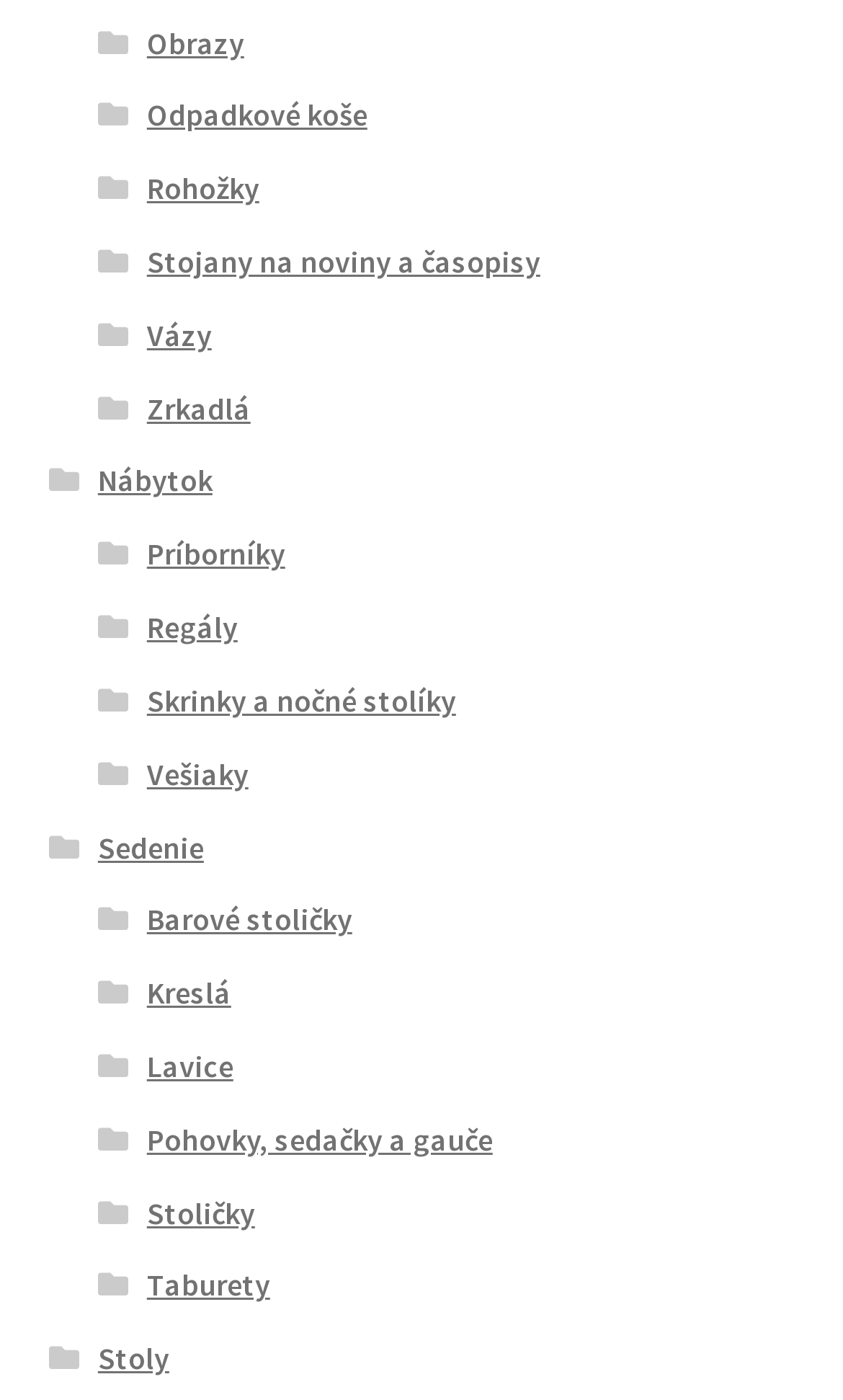Please provide the bounding box coordinates for the element that needs to be clicked to perform the following instruction: "Browse Stoly". The coordinates should be given as four float numbers between 0 and 1, i.e., [left, top, right, bottom].

[0.116, 0.957, 0.201, 0.984]